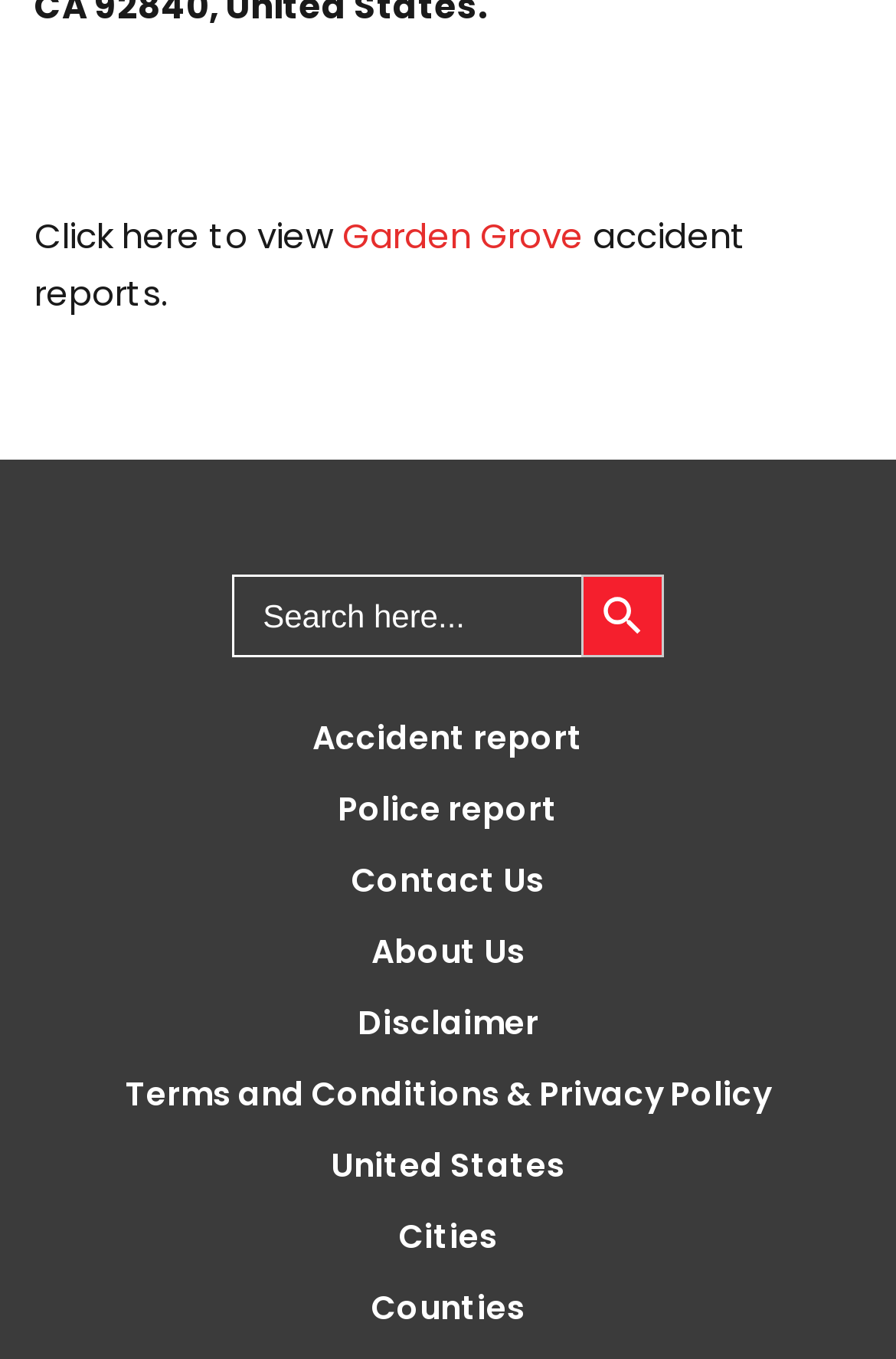What is the purpose of the search box?
Please answer the question with a detailed response using the information from the screenshot.

The search box is located at coordinates [0.26, 0.422, 0.74, 0.524] and has a label 'Search for:' which suggests that it is used to search for reports, possibly accident reports or police reports.